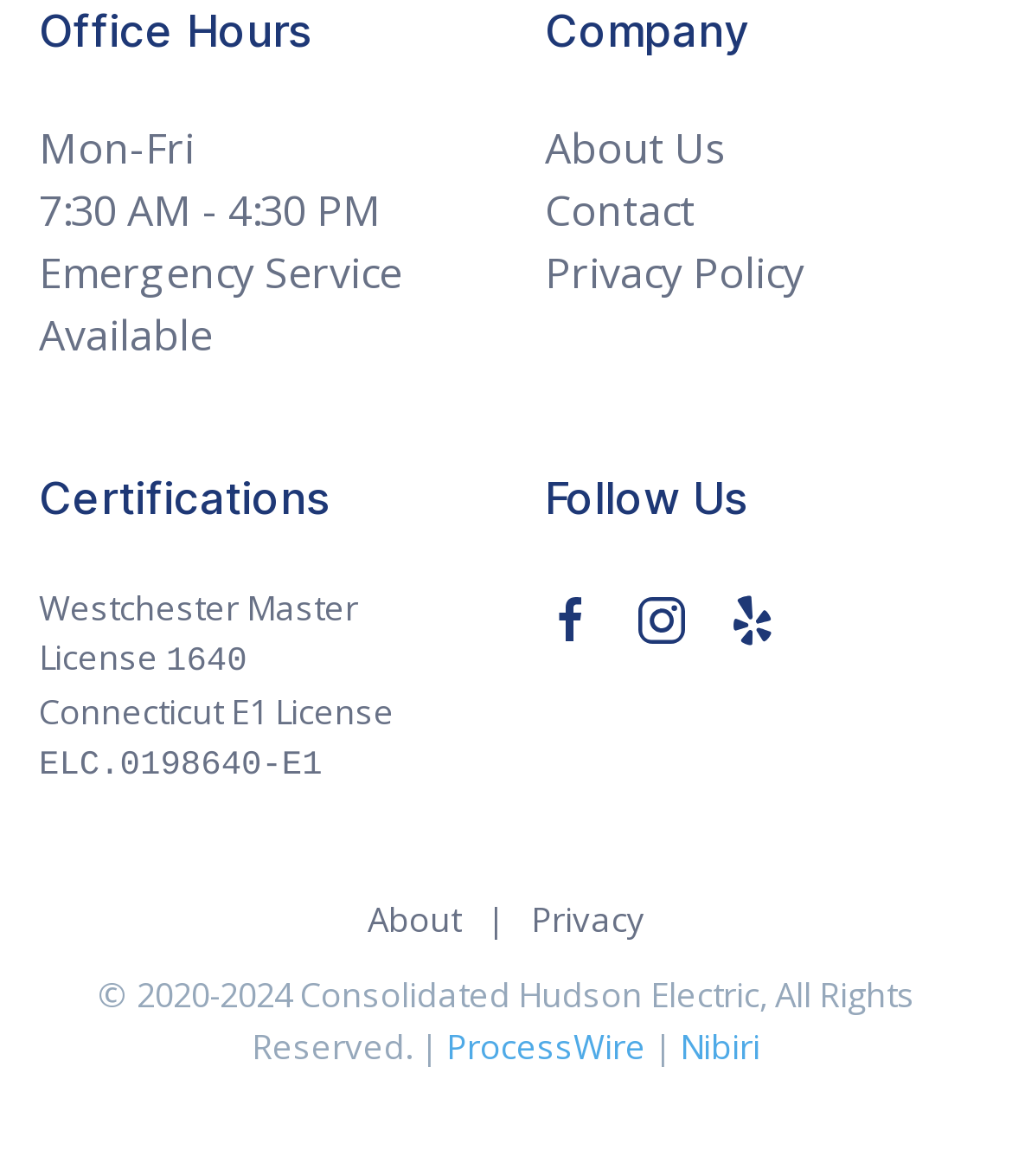Please identify the bounding box coordinates of the element's region that needs to be clicked to fulfill the following instruction: "Go to Privacy Policy page". The bounding box coordinates should consist of four float numbers between 0 and 1, i.e., [left, top, right, bottom].

[0.538, 0.208, 0.795, 0.256]